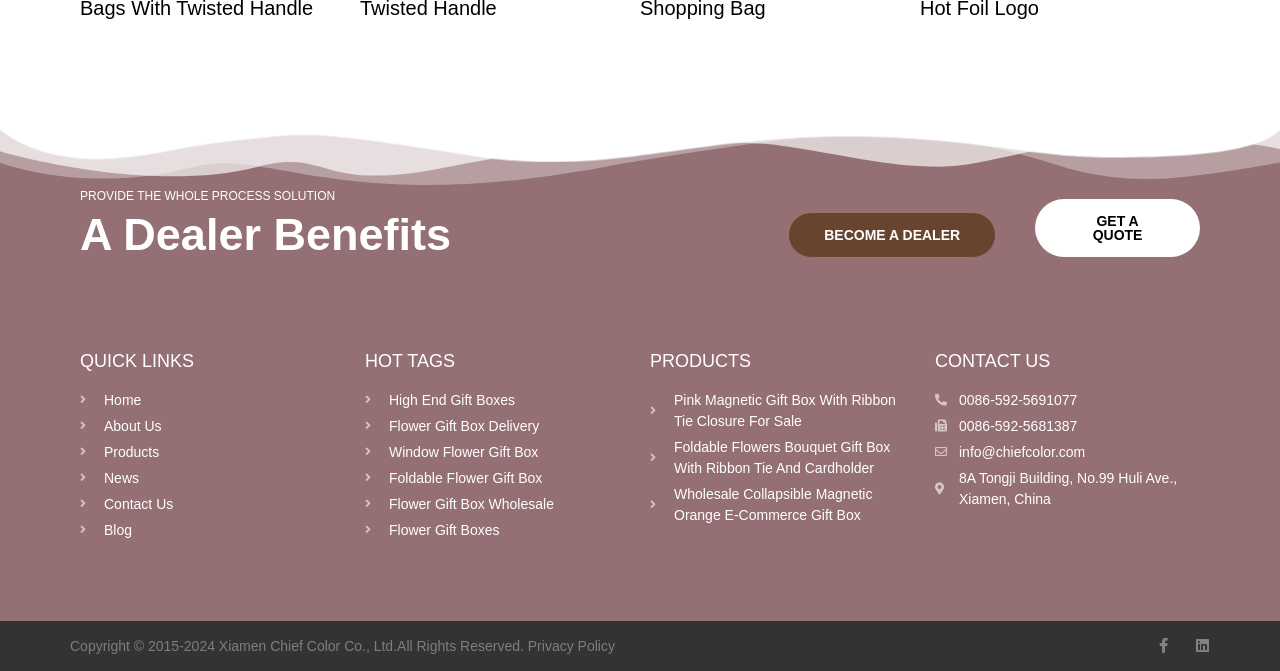Determine the bounding box coordinates of the clickable element to achieve the following action: 'Get a quote'. Provide the coordinates as four float values between 0 and 1, formatted as [left, top, right, bottom].

[0.809, 0.296, 0.937, 0.382]